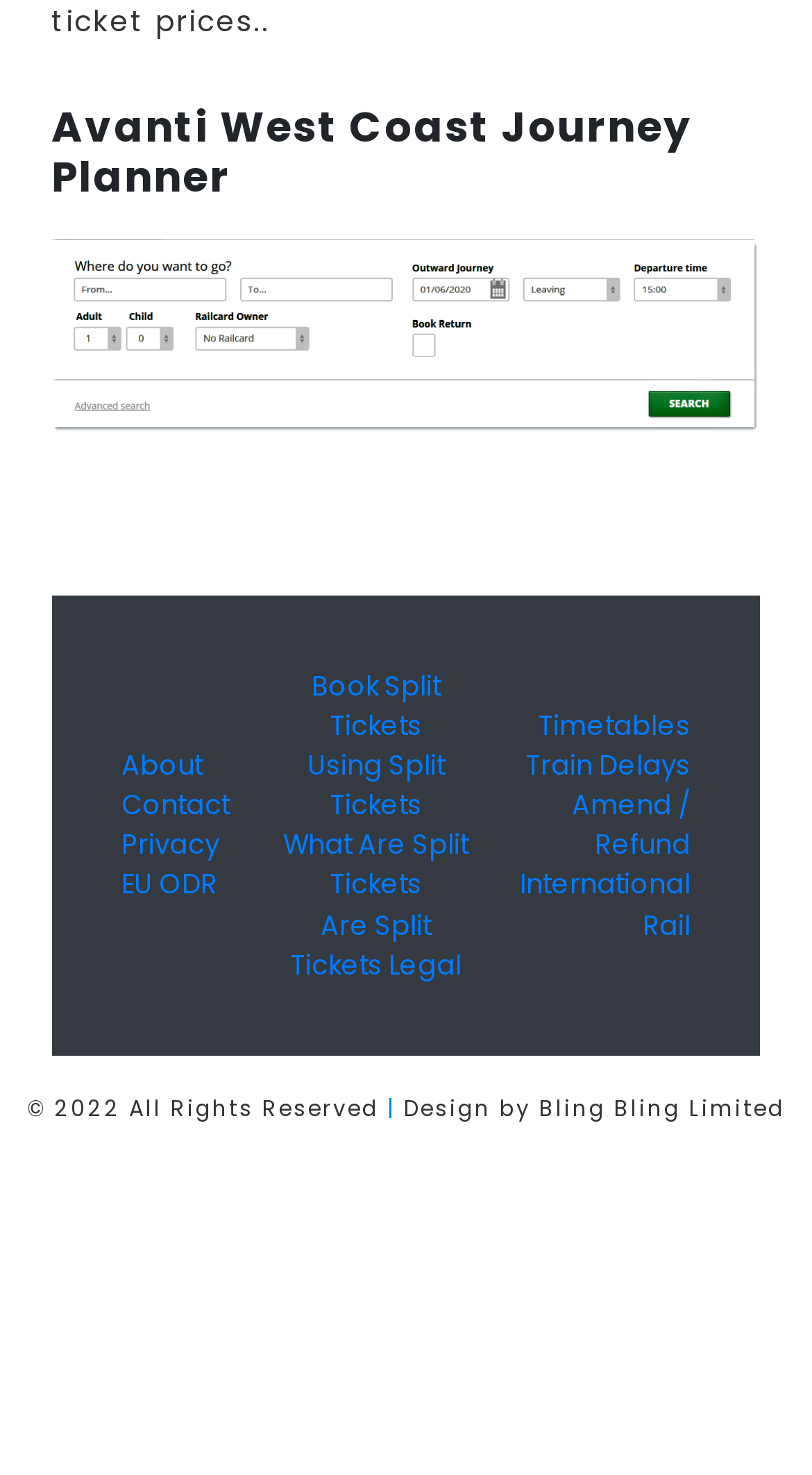Please indicate the bounding box coordinates of the element's region to be clicked to achieve the instruction: "Book official cheap West Coast Trains split train tickets". Provide the coordinates as four float numbers between 0 and 1, i.e., [left, top, right, bottom].

[0.063, 0.162, 0.937, 0.188]